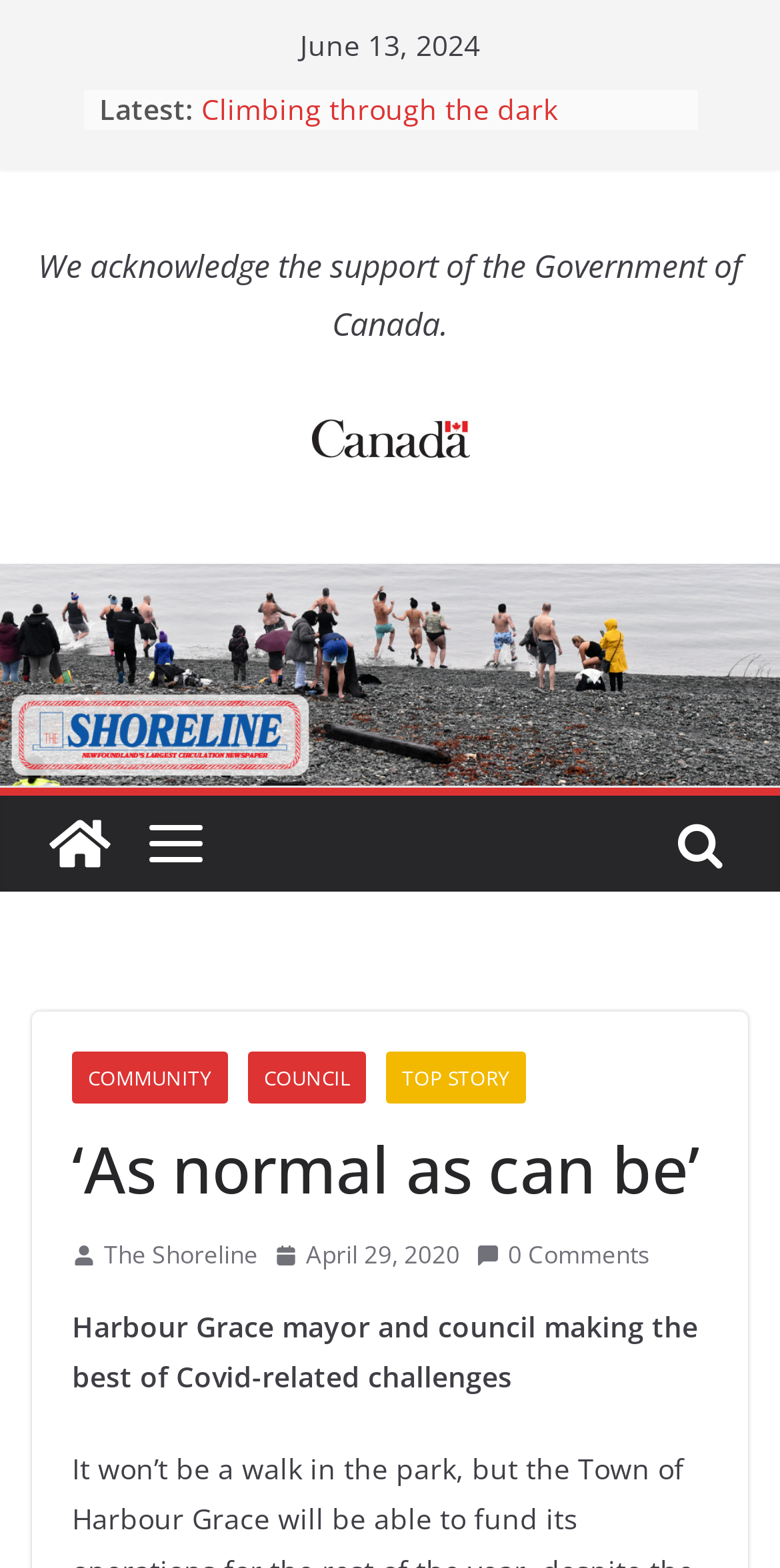Identify the bounding box for the UI element that is described as follows: "Top Story".

[0.495, 0.67, 0.674, 0.703]